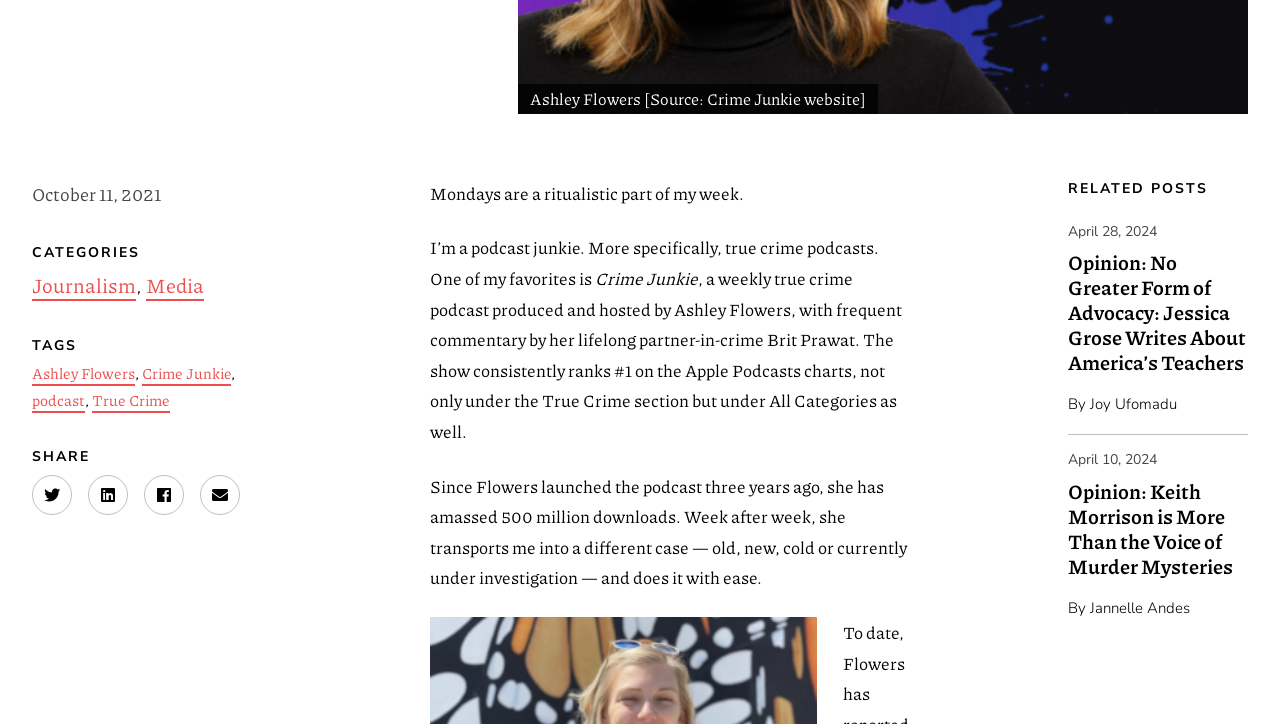Locate the bounding box of the UI element described by: "12th Annual Super Spicy Sale" in the given webpage screenshot.

None